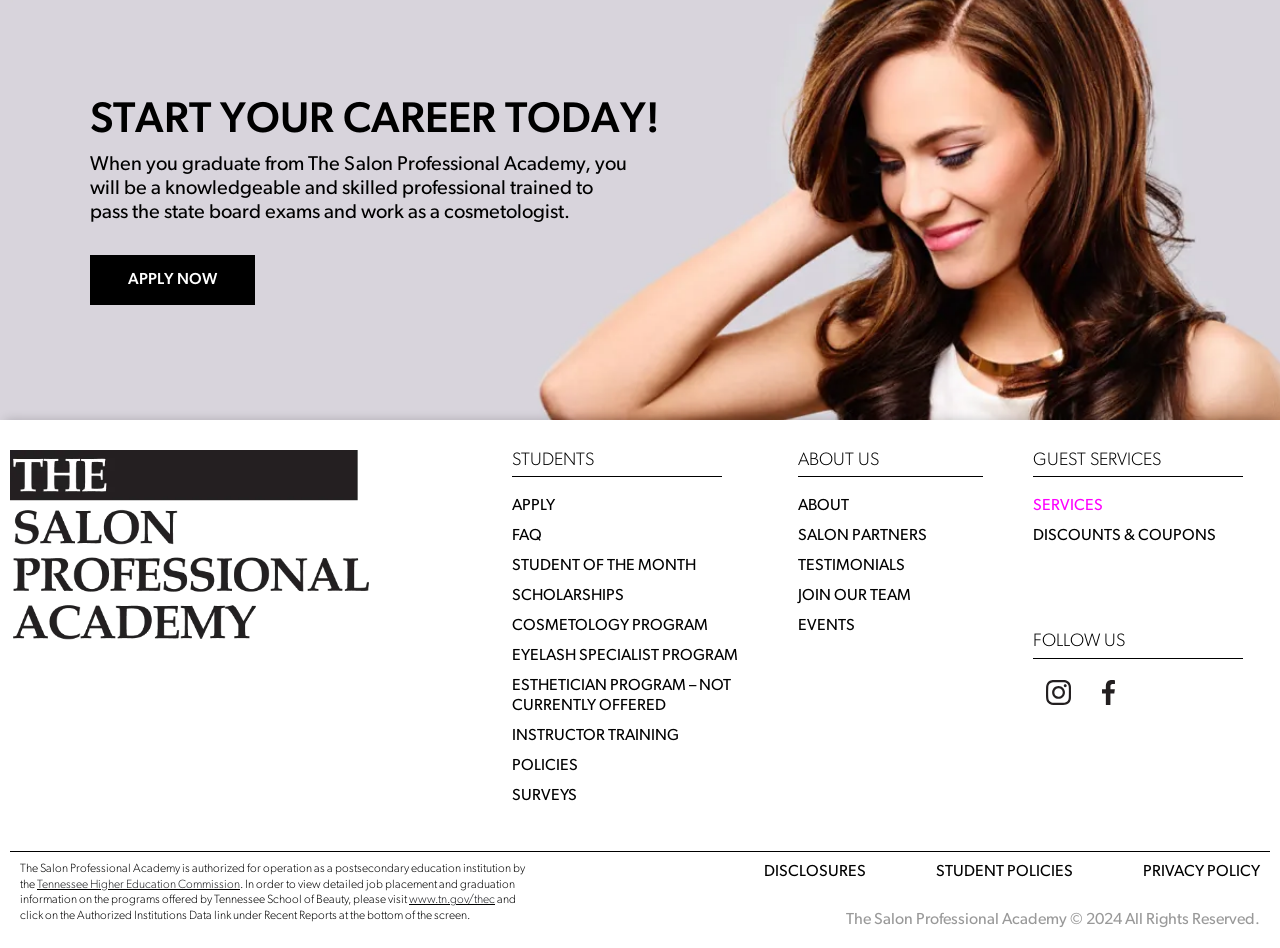What is the name of the institution that authorized The Salon Professional Academy?
Look at the image and provide a short answer using one word or a phrase.

Tennessee Higher Education Commission